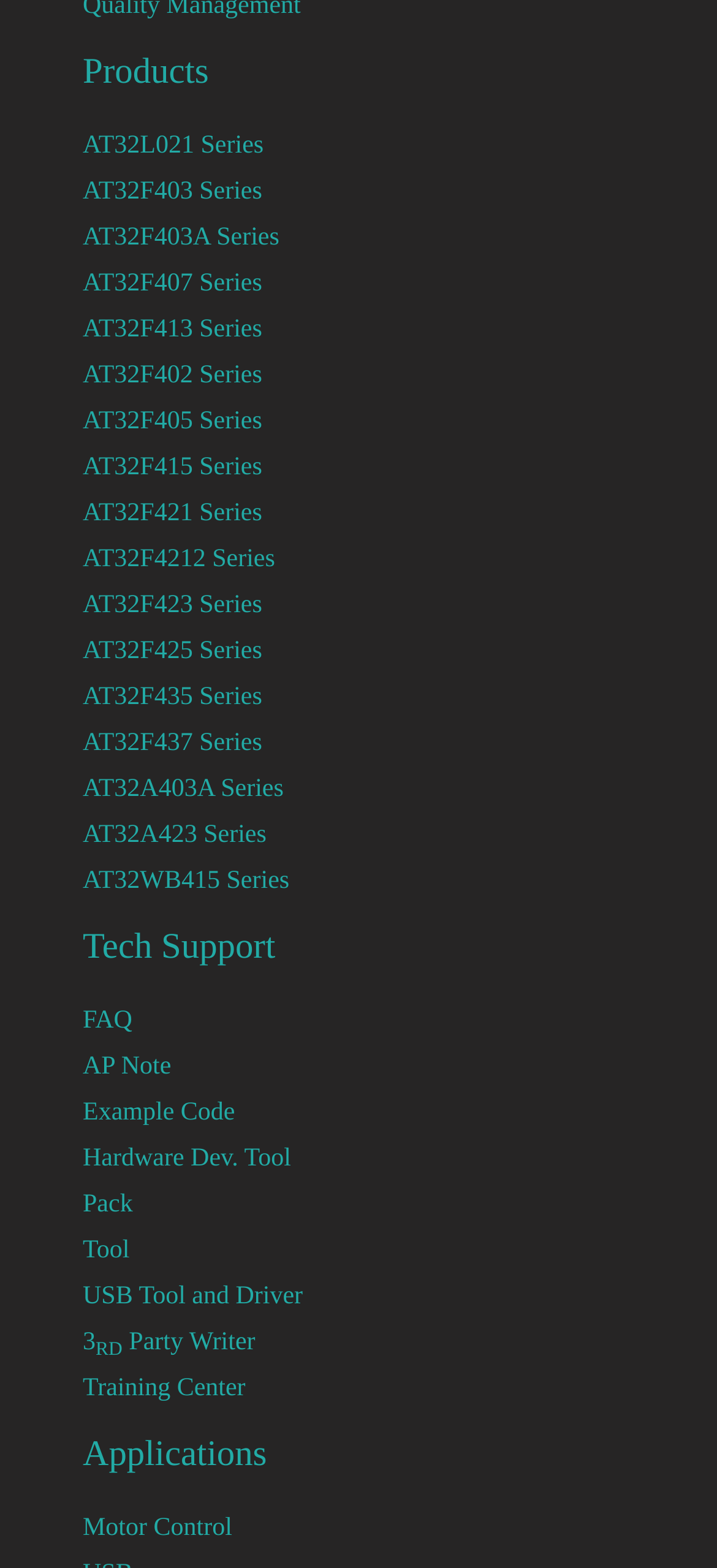Identify the bounding box coordinates of the clickable region necessary to fulfill the following instruction: "Click on Products". The bounding box coordinates should be four float numbers between 0 and 1, i.e., [left, top, right, bottom].

[0.115, 0.034, 0.291, 0.059]